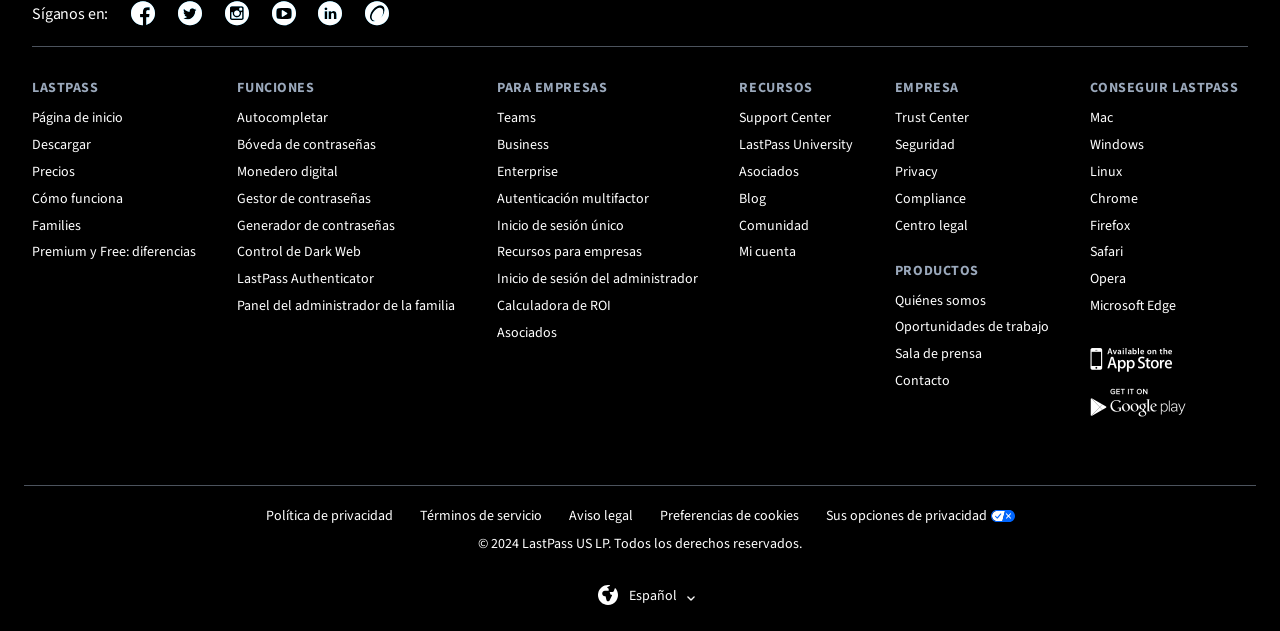Find the bounding box coordinates of the area that needs to be clicked in order to achieve the following instruction: "Click on the 'Página de inicio' link". The coordinates should be specified as four float numbers between 0 and 1, i.e., [left, top, right, bottom].

[0.025, 0.172, 0.096, 0.203]